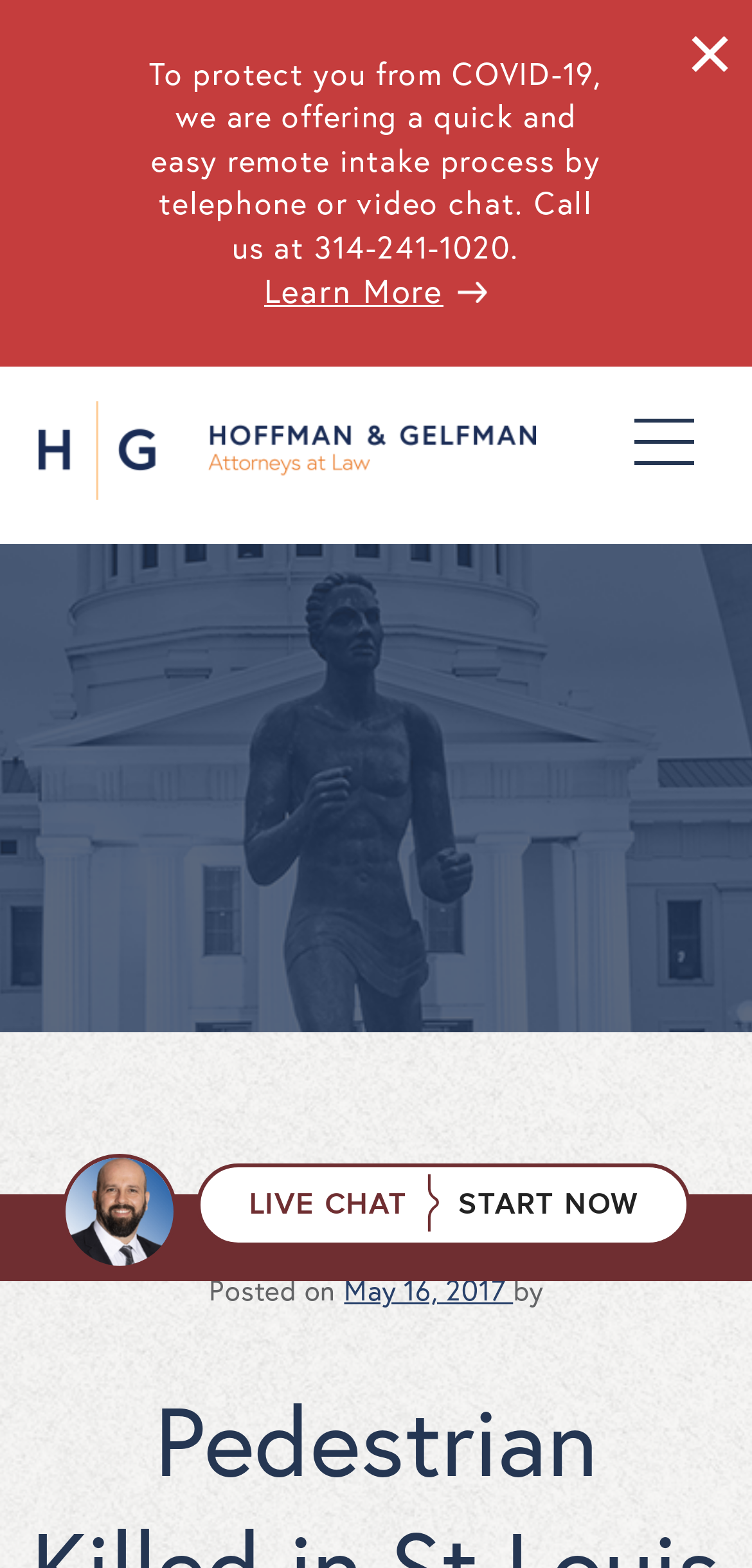Provide a one-word or one-phrase answer to the question:
What is the name of the law firm?

Hoffmann & Gelfman